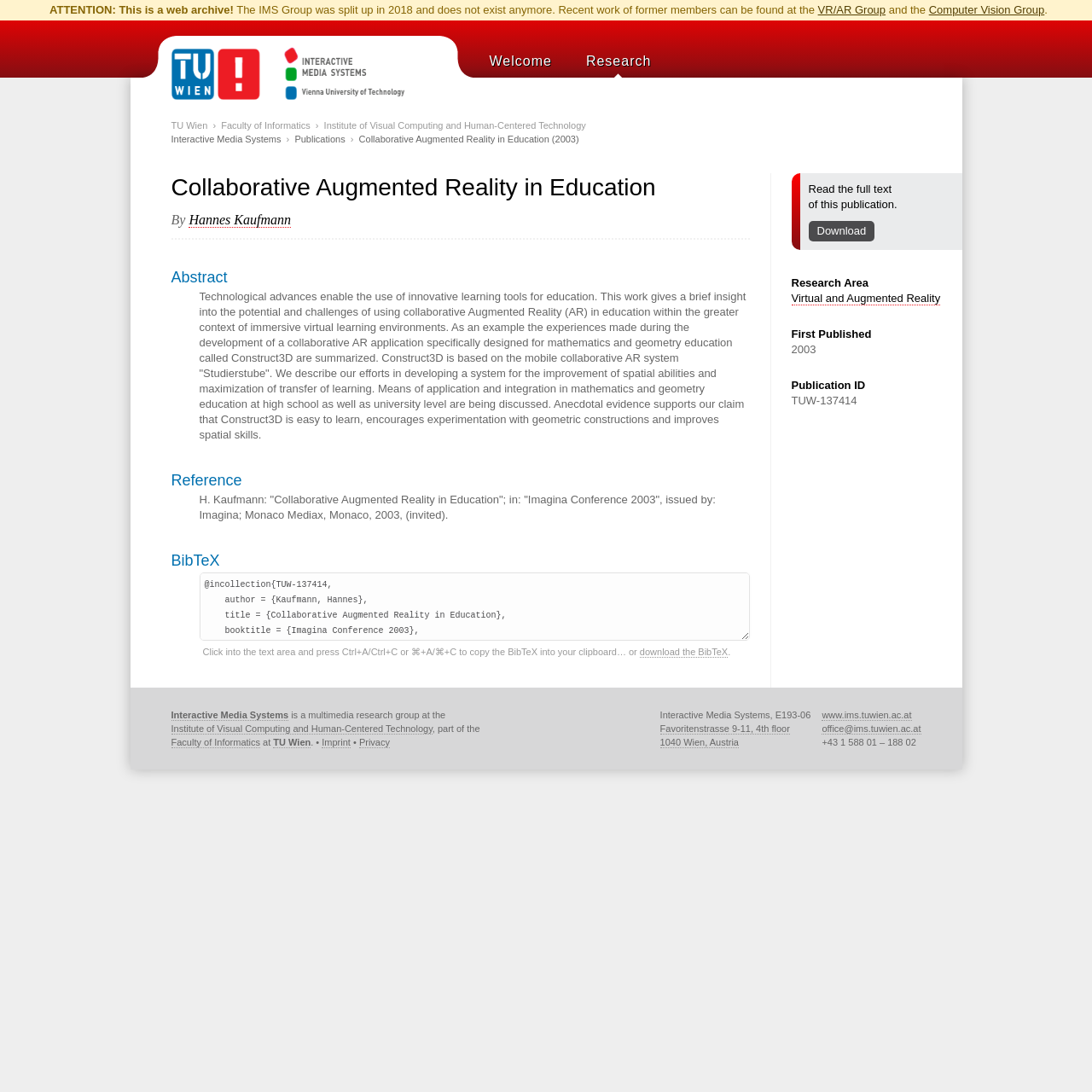Explain in detail what you observe on this webpage.

This webpage is about a research publication titled "Collaborative Augmented Reality in Education" by H. Kaufmann, presented at the Imagina Conference 2003. The page is divided into several sections, with a prominent image of the Interactive Media Systems, TU Wien logo at the top left corner.

At the top of the page, there is a notice stating that the IMS Group was split up in 2018 and does not exist anymore, with links to the VR/AR Group and Computer Vision Group. Below this notice, there are links to "Welcome", "Research", and "TU Wien".

The main content of the page is an article about the research publication, which includes an abstract, reference, and BibTeX information. The abstract discusses the potential and challenges of using collaborative Augmented Reality in education, with a focus on the development of a collaborative AR application called Construct3D.

On the right side of the page, there are several headings, including "Research Area", "First Published", and "Publication ID", with corresponding links and text. There is also a section with links to download the BibTeX and read the full text of the publication.

At the bottom of the page, there is a section with contact information for the Interactive Media Systems, including an address, website, email, and phone number. Additionally, there are links to the Institute of Visual Computing and Human-Centered Technology, Faculty of Informatics, and TU Wien, as well as an imprint and privacy link.